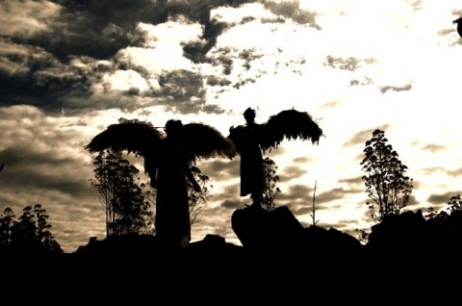Reply to the question with a single word or phrase:
What is the tone evoked by the composition?

Solemnity and reflection